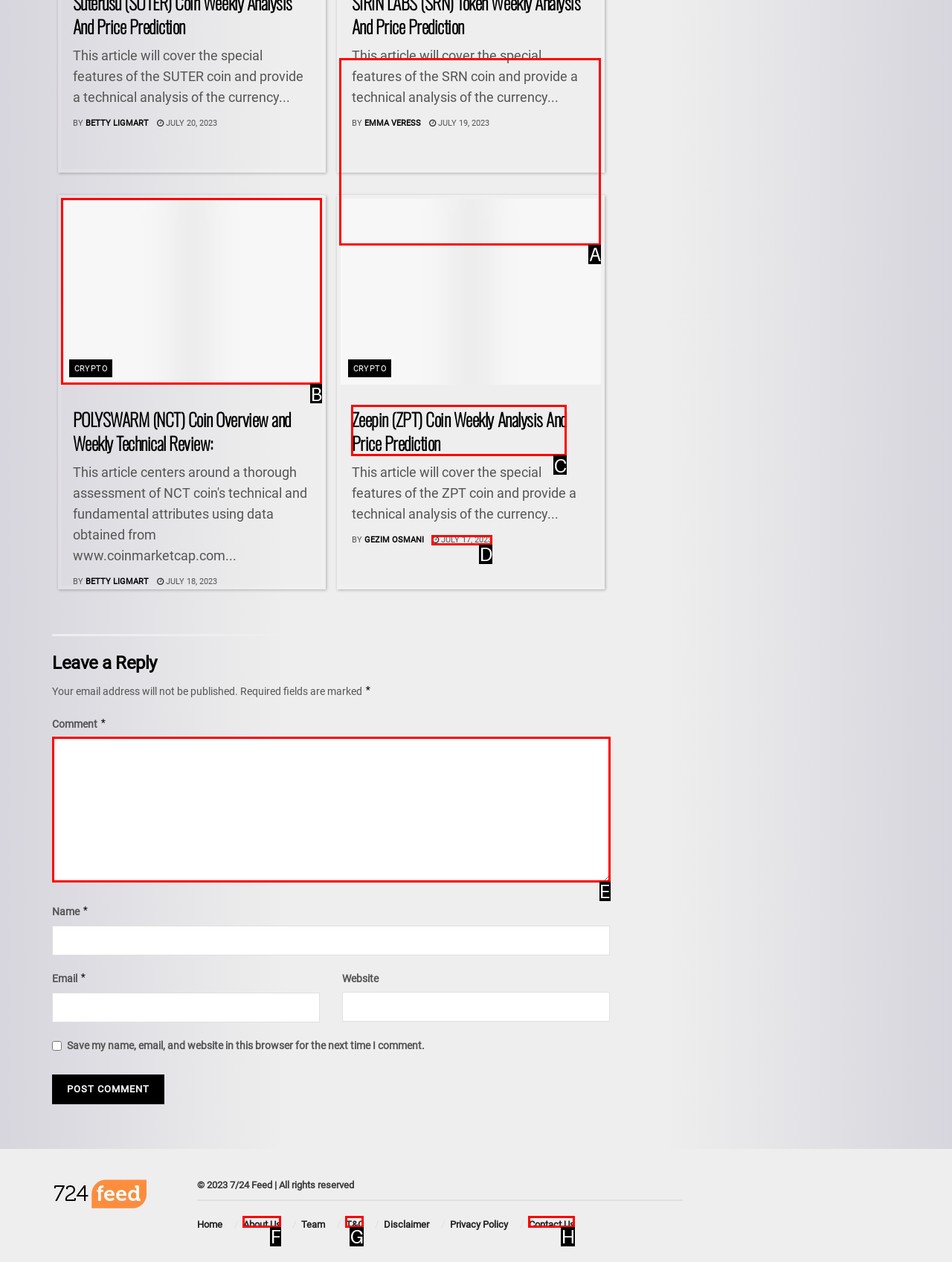Determine which letter corresponds to the UI element to click for this task: Click on the Zeepin (ZPT) Coin Weekly Analysis And Price Prediction link
Respond with the letter from the available options.

A